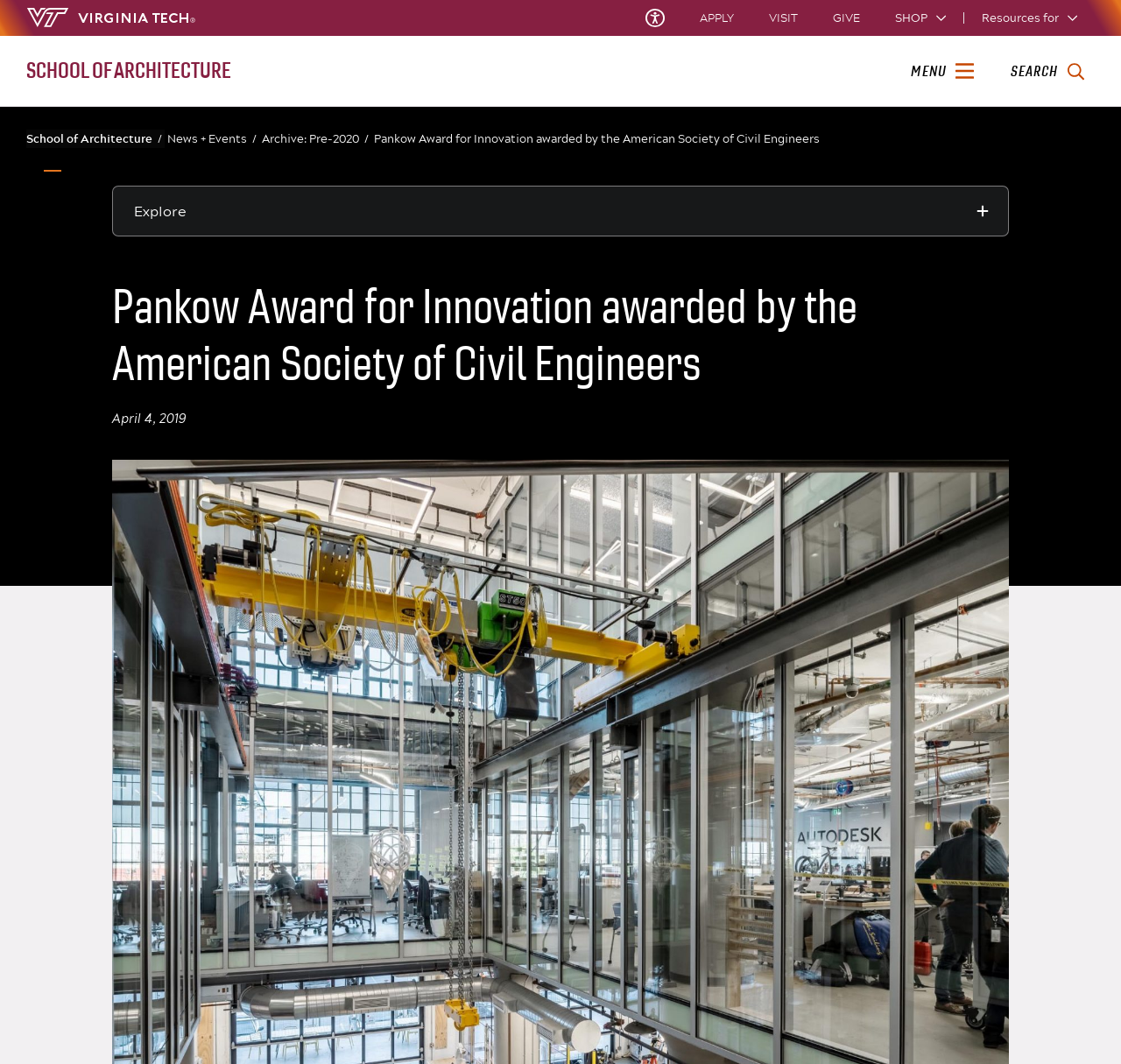Based on the provided description, "News + Events /", find the bounding box of the corresponding UI element in the screenshot.

[0.149, 0.123, 0.231, 0.139]